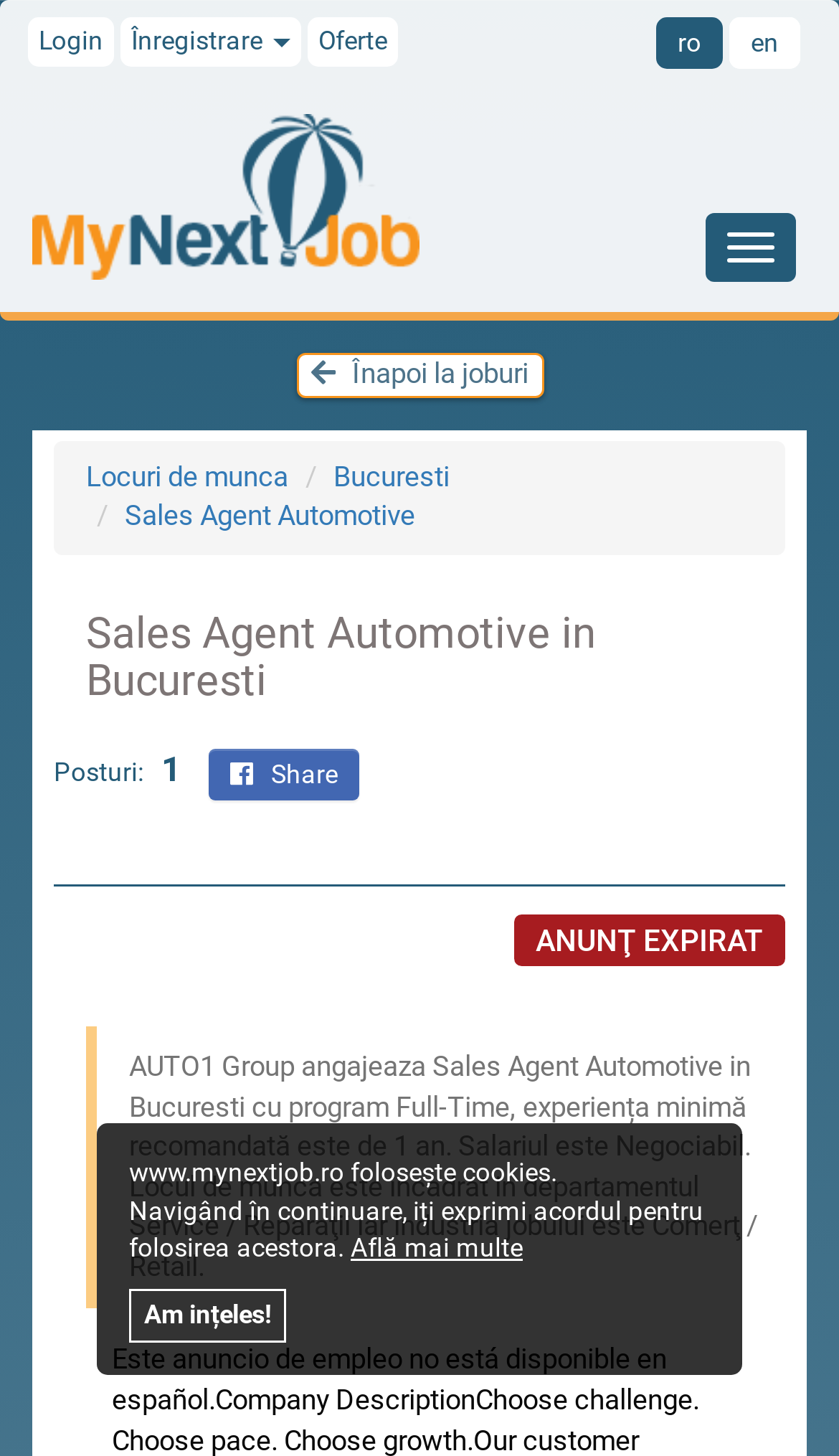Locate the bounding box coordinates of the UI element described by: "en". The bounding box coordinates should consist of four float numbers between 0 and 1, i.e., [left, top, right, bottom].

[0.869, 0.012, 0.954, 0.047]